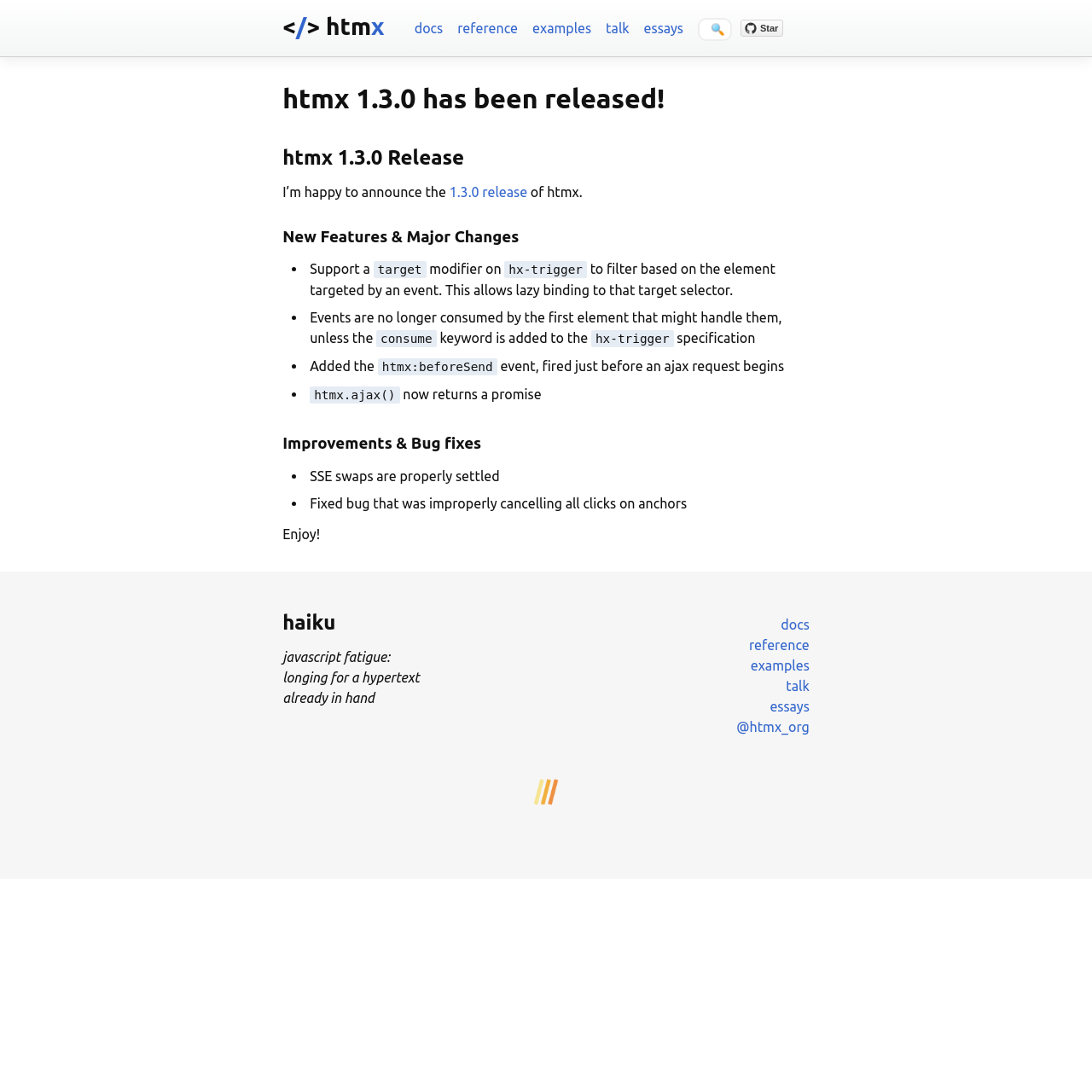Please identify the bounding box coordinates of the region to click in order to complete the given instruction: "click the htmx link". The coordinates should be four float numbers between 0 and 1, i.e., [left, top, right, bottom].

[0.259, 0.012, 0.352, 0.036]